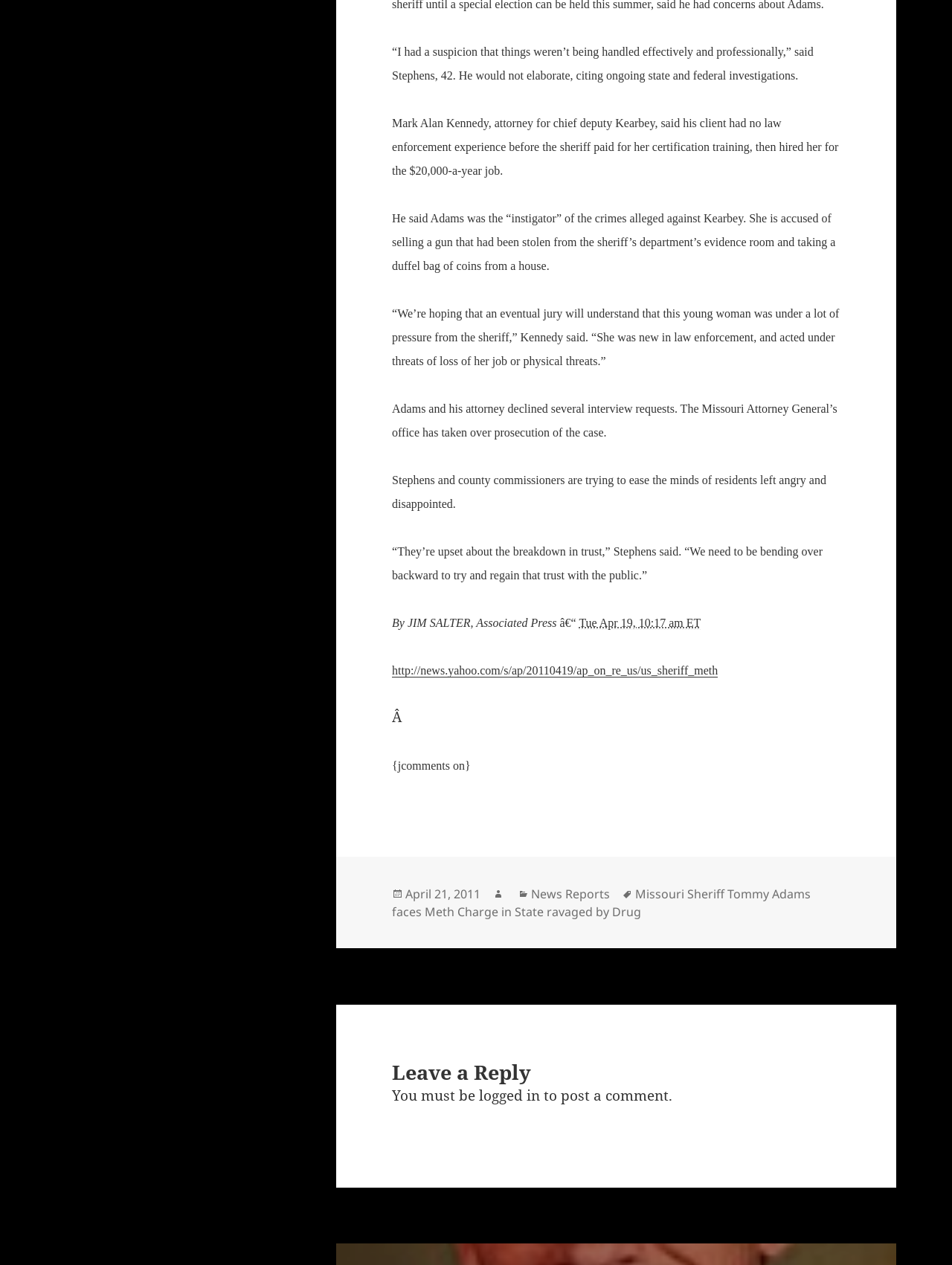Who is the author of the article about Sheriff Tommy Adams?
Please provide a single word or phrase answer based on the image.

Jim Salter